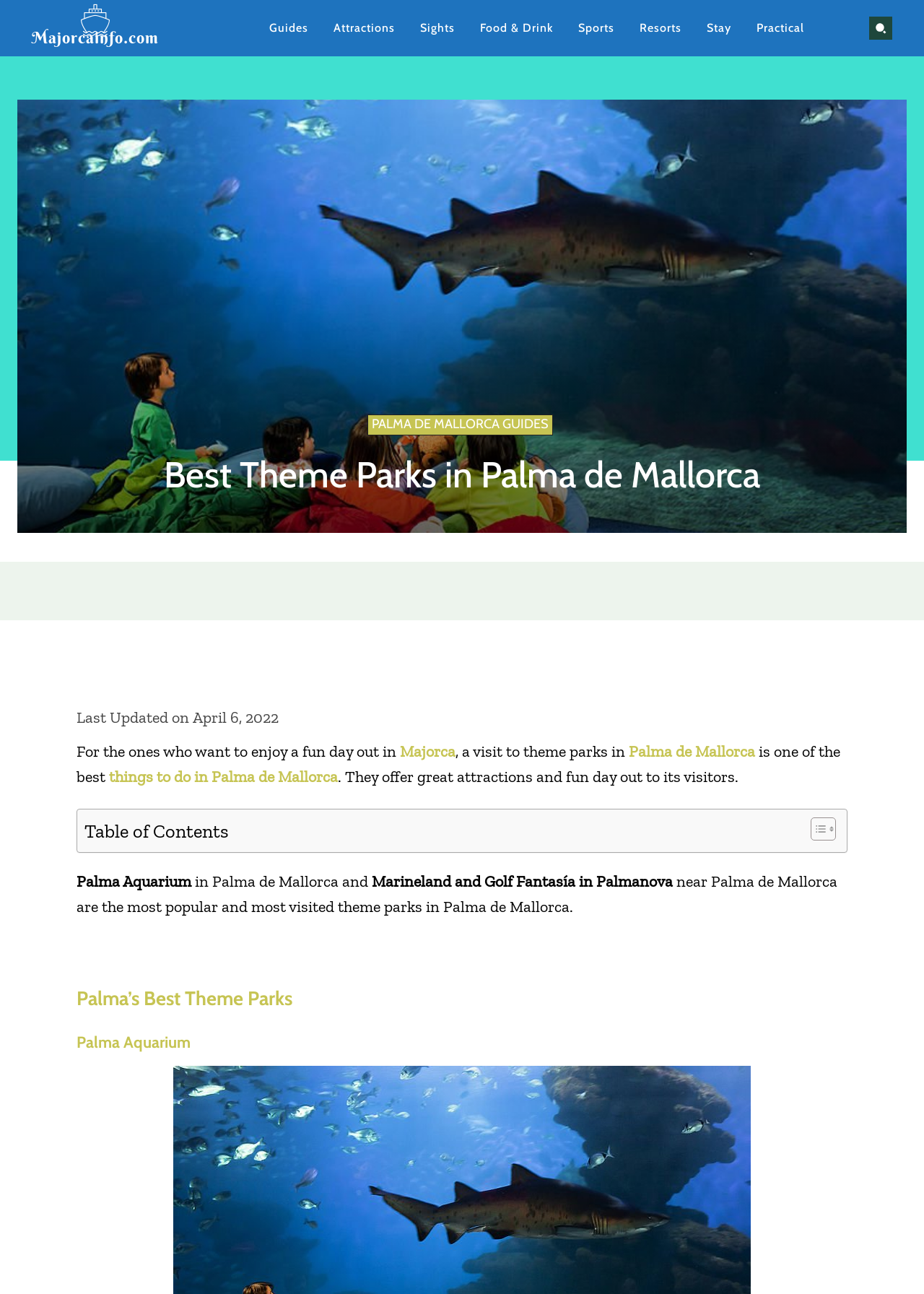What is the purpose of the search button?
Kindly offer a detailed explanation using the data available in the image.

The search button is located at the top right corner of the webpage, and its purpose is to allow users to search for specific information within the website.